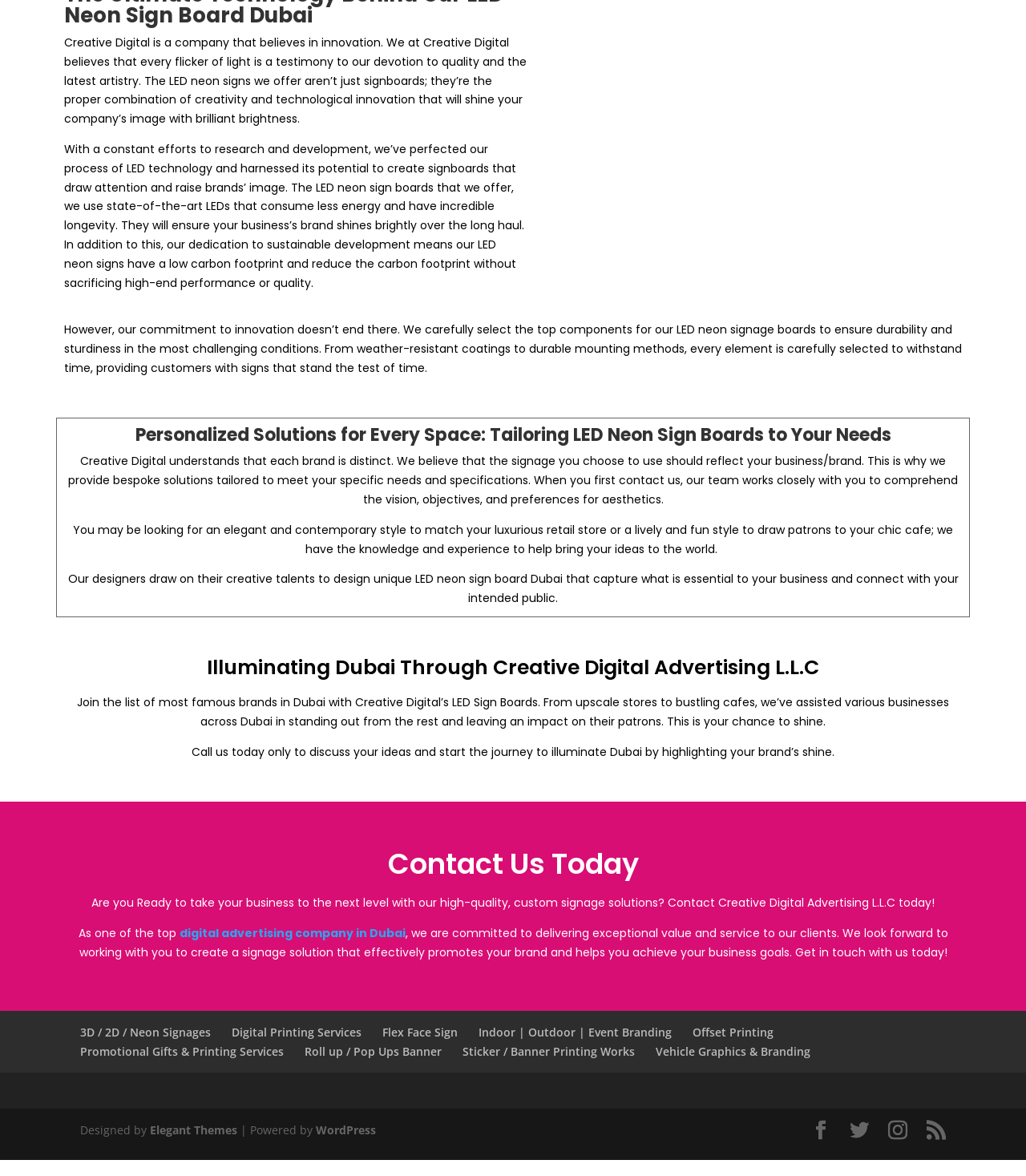Determine the bounding box coordinates of the clickable region to execute the instruction: "Learn more about Digital Printing Services". The coordinates should be four float numbers between 0 and 1, denoted as [left, top, right, bottom].

[0.226, 0.871, 0.352, 0.884]